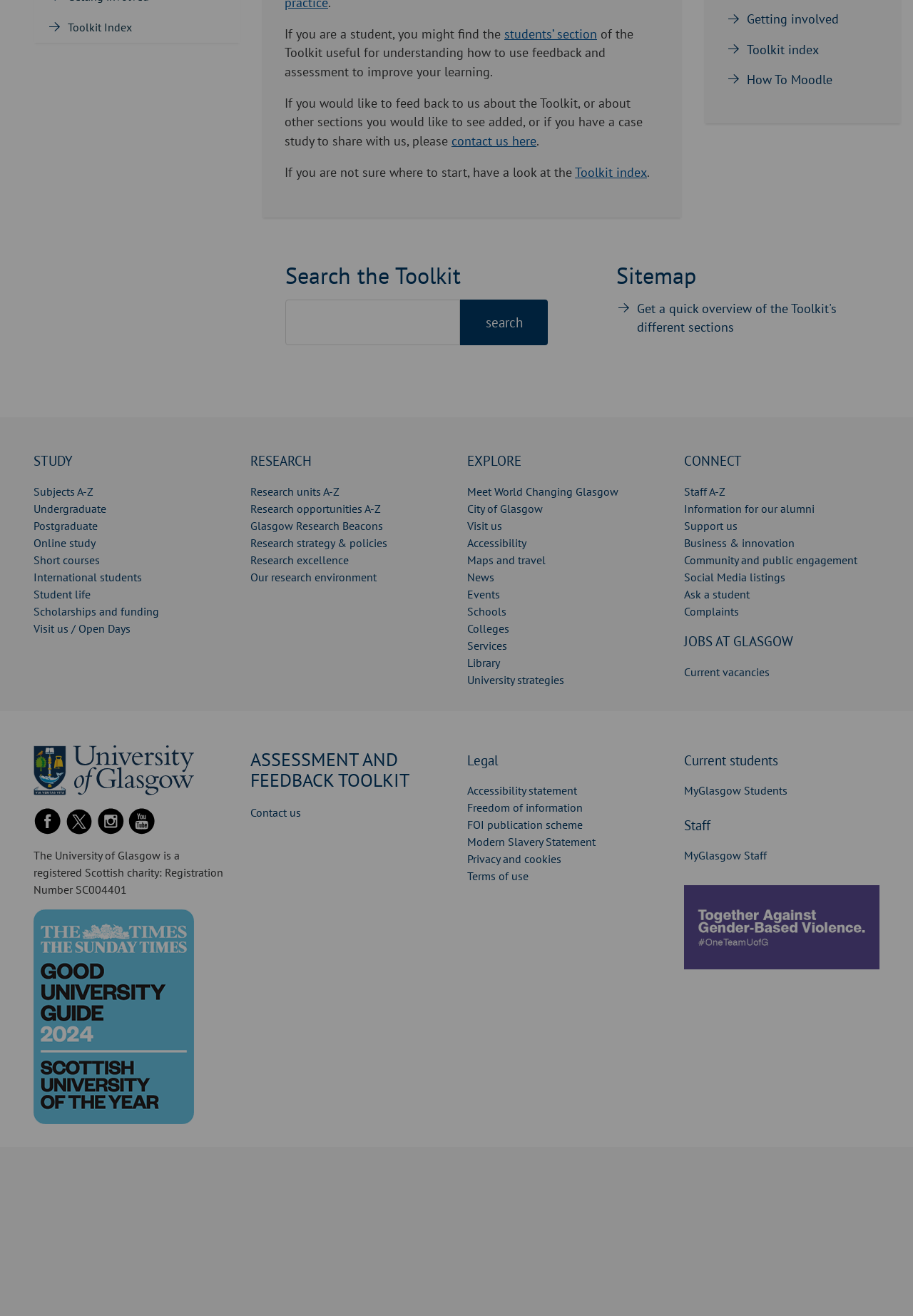Find the bounding box coordinates for the UI element that matches this description: "MyGlasgow Students".

[0.749, 0.595, 0.862, 0.606]